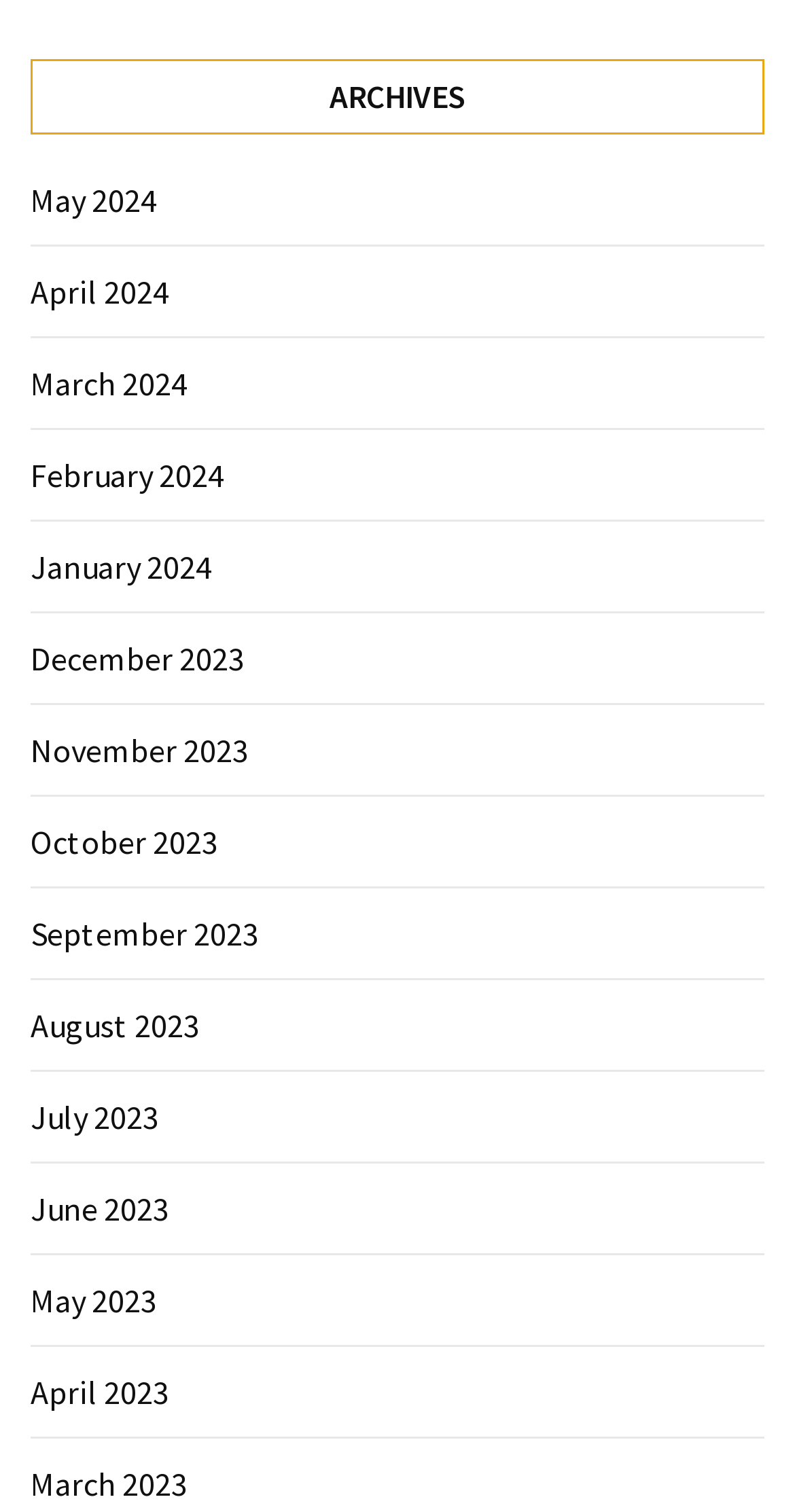What is the earliest month listed?
Look at the screenshot and respond with one word or a short phrase.

March 2023